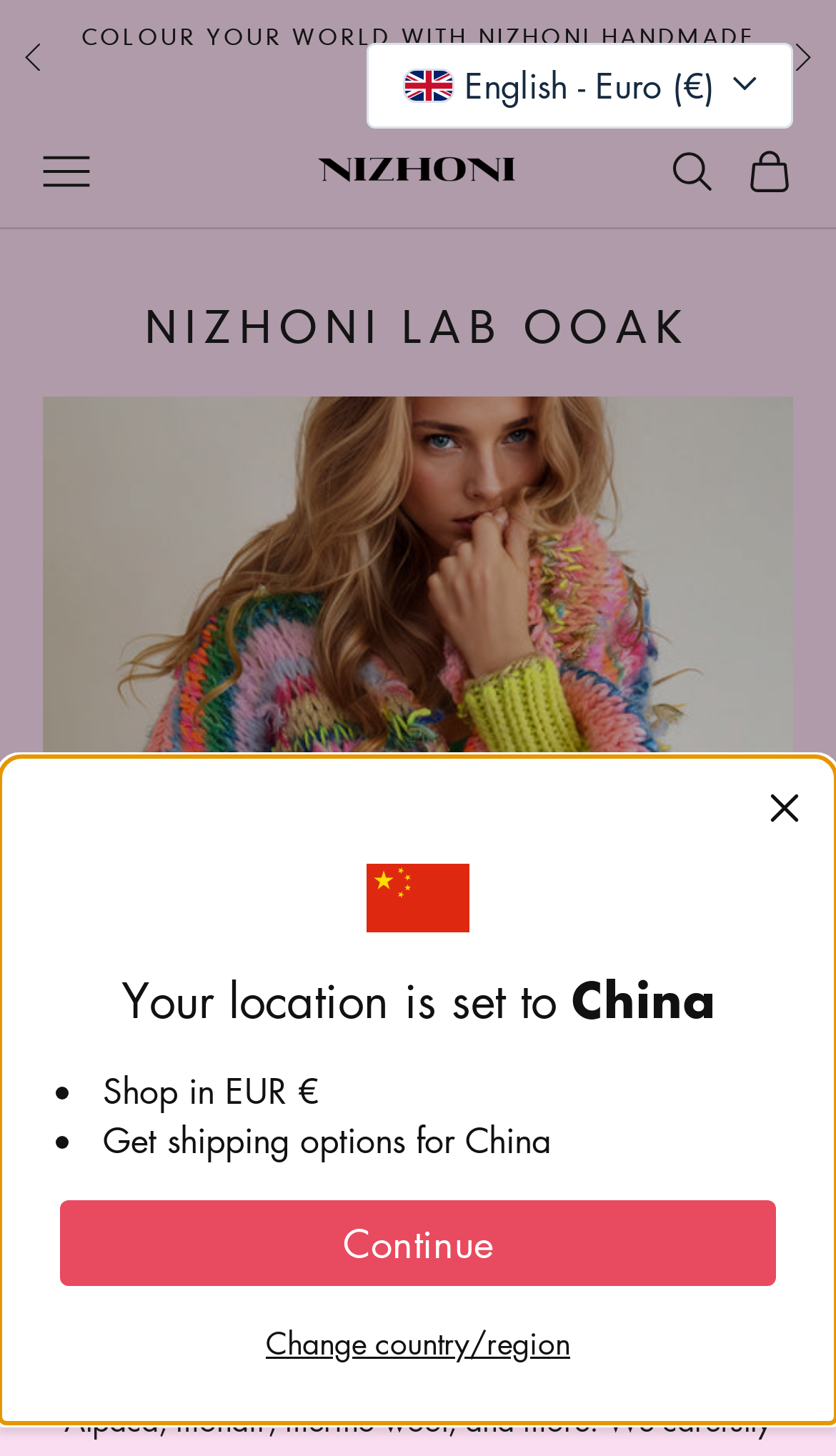Could you determine the bounding box coordinates of the clickable element to complete the instruction: "Change country or region"? Provide the coordinates as four float numbers between 0 and 1, i.e., [left, top, right, bottom].

[0.318, 0.908, 0.682, 0.936]